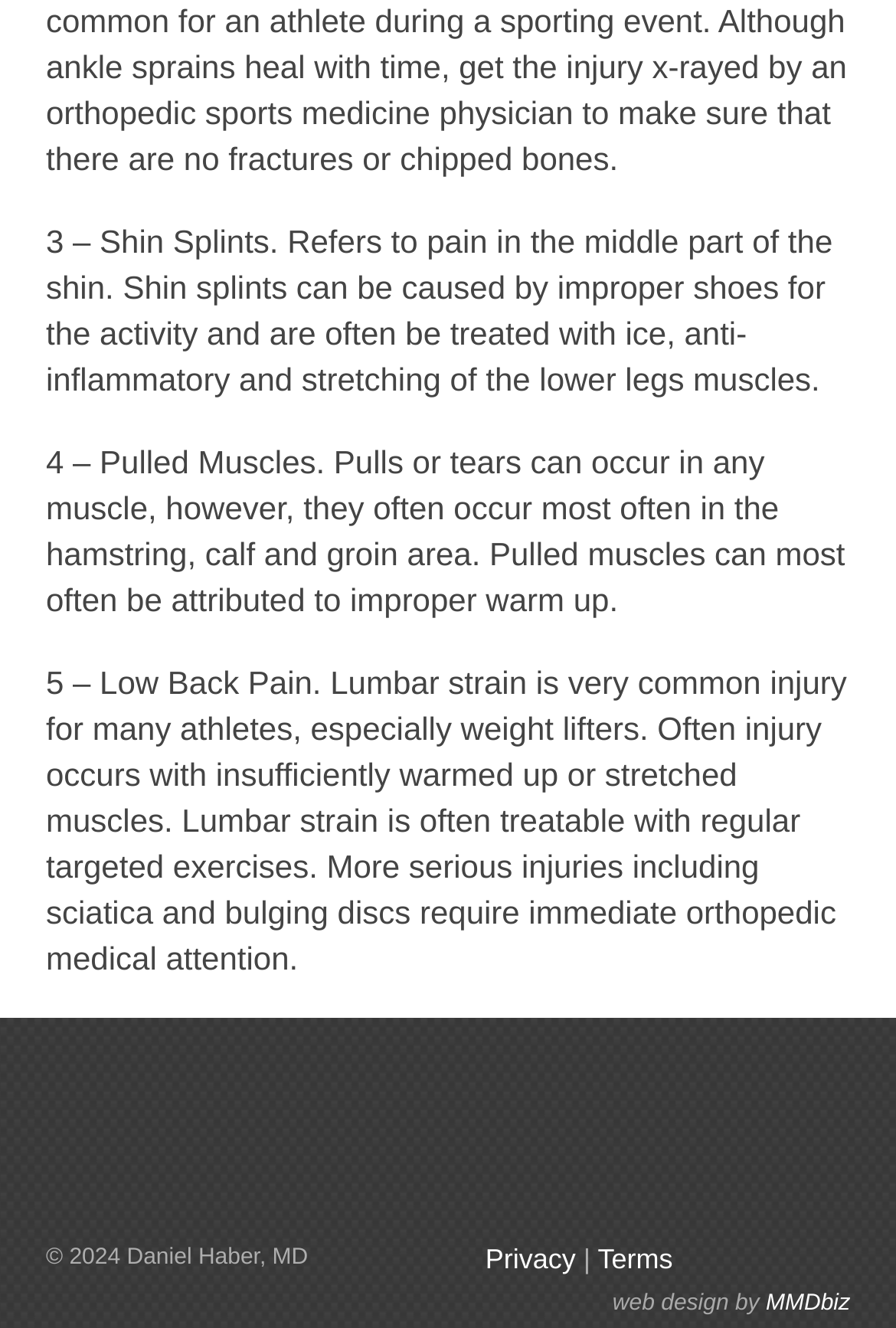Please provide a one-word or short phrase answer to the question:
How many links are there in the footer section?

3